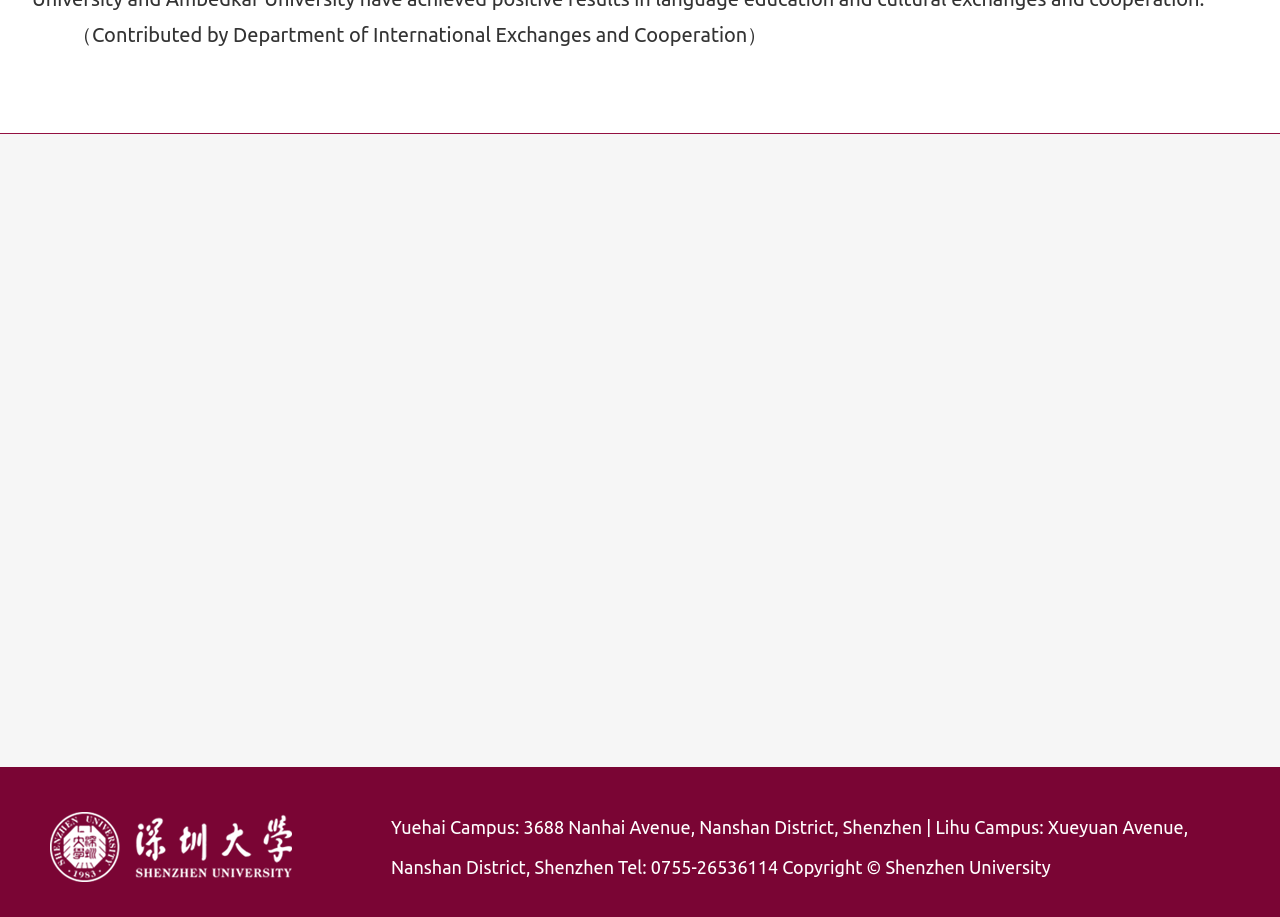Please identify the bounding box coordinates of the clickable region that I should interact with to perform the following instruction: "View News". The coordinates should be expressed as four float numbers between 0 and 1, i.e., [left, top, right, bottom].

[0.039, 0.522, 0.084, 0.549]